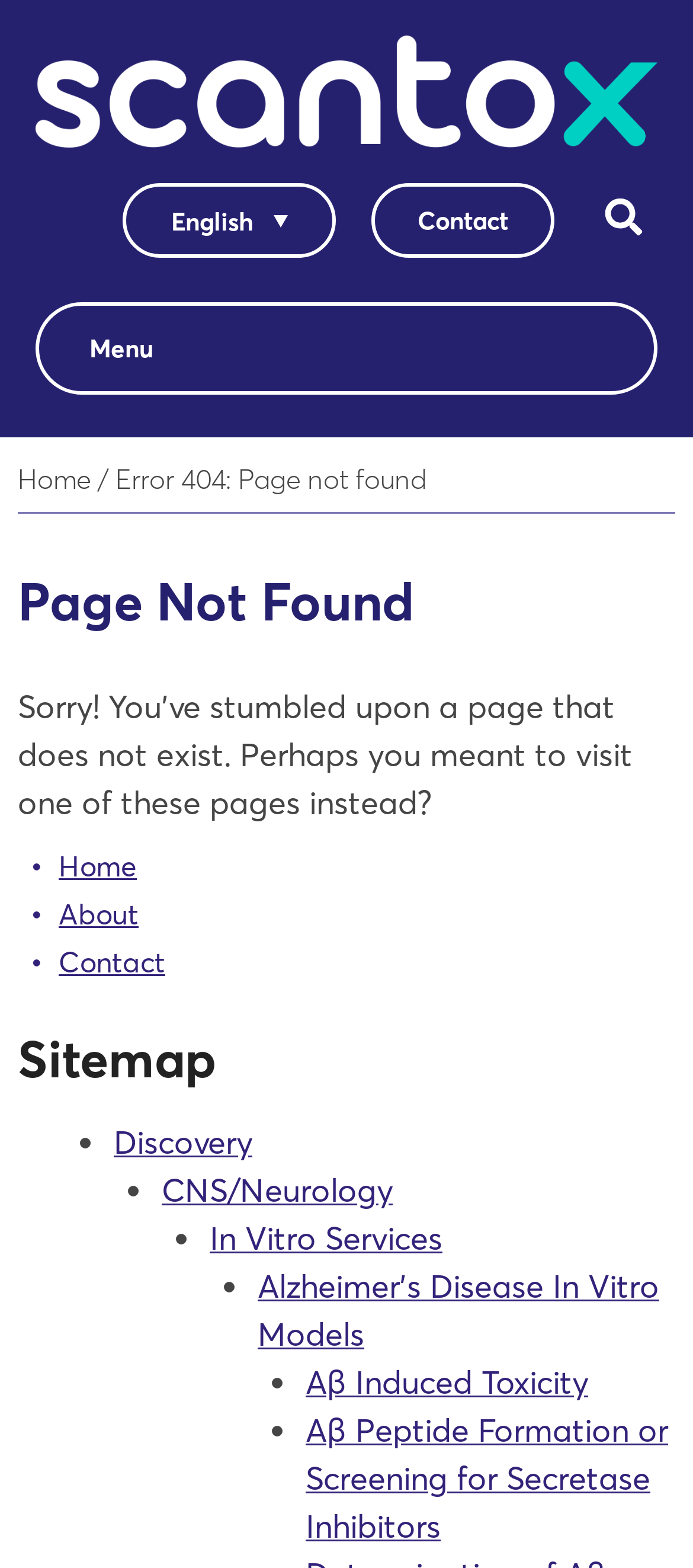What is the purpose of the button in the top right corner?
Use the information from the image to give a detailed answer to the question.

I found a button with the text 'Search' in the top right corner of the webpage, which suggests that its purpose is to allow users to search for something on the webpage.